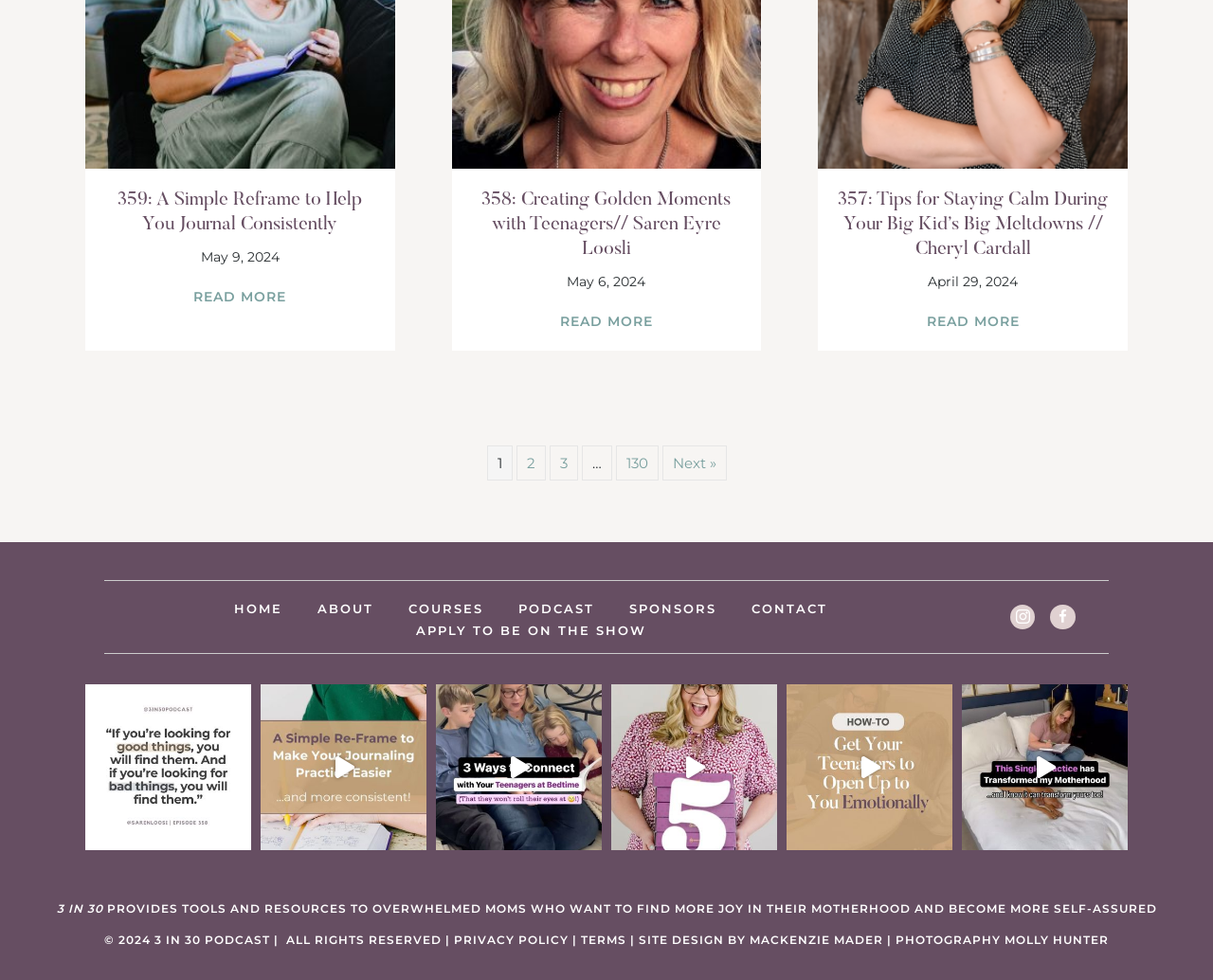Predict the bounding box coordinates of the area that should be clicked to accomplish the following instruction: "Apply to be on the show". The bounding box coordinates should consist of four float numbers between 0 and 1, i.e., [left, top, right, bottom].

[0.329, 0.633, 0.547, 0.655]